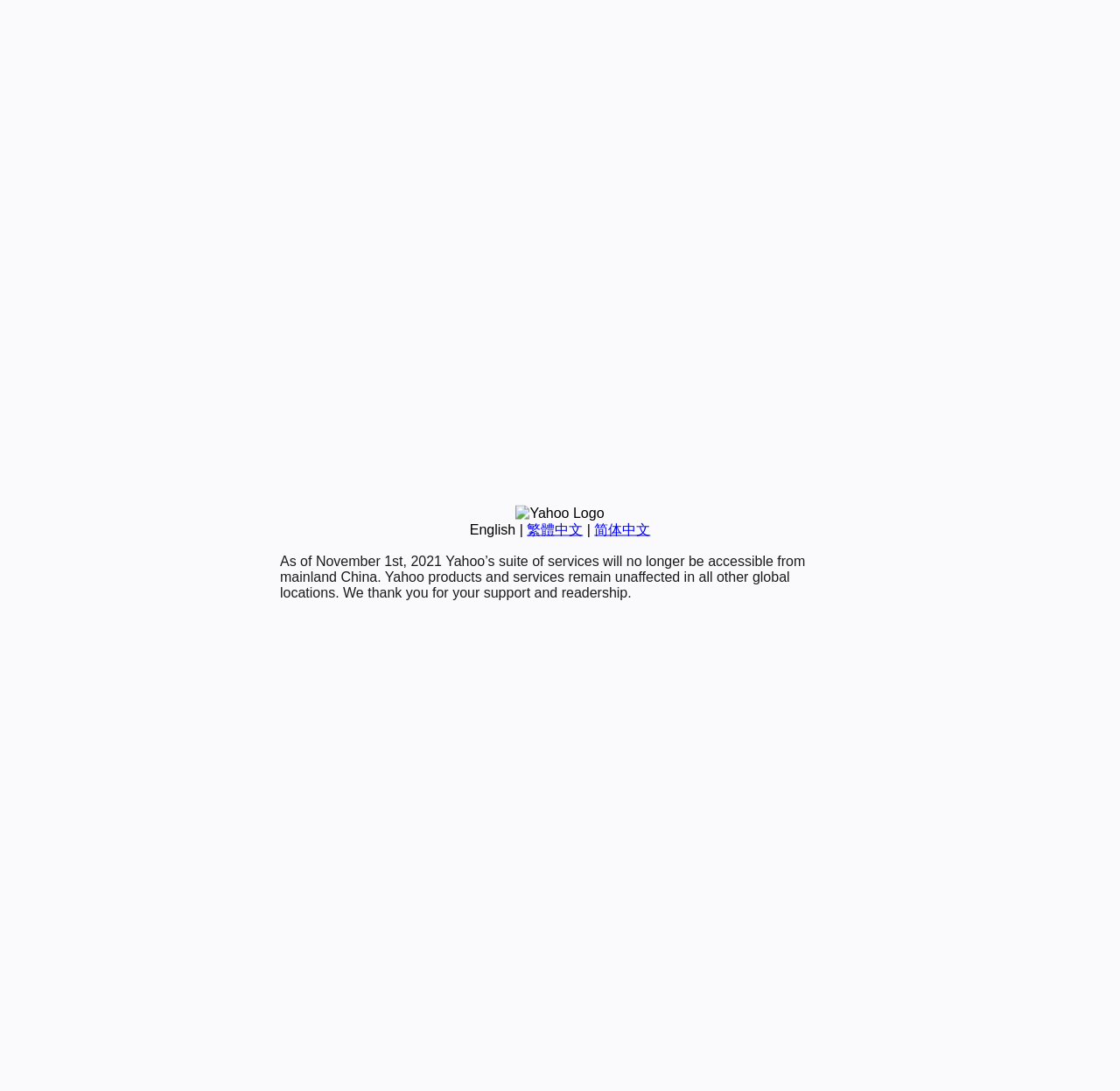From the given element description: "繁體中文", find the bounding box for the UI element. Provide the coordinates as four float numbers between 0 and 1, in the order [left, top, right, bottom].

[0.47, 0.478, 0.52, 0.492]